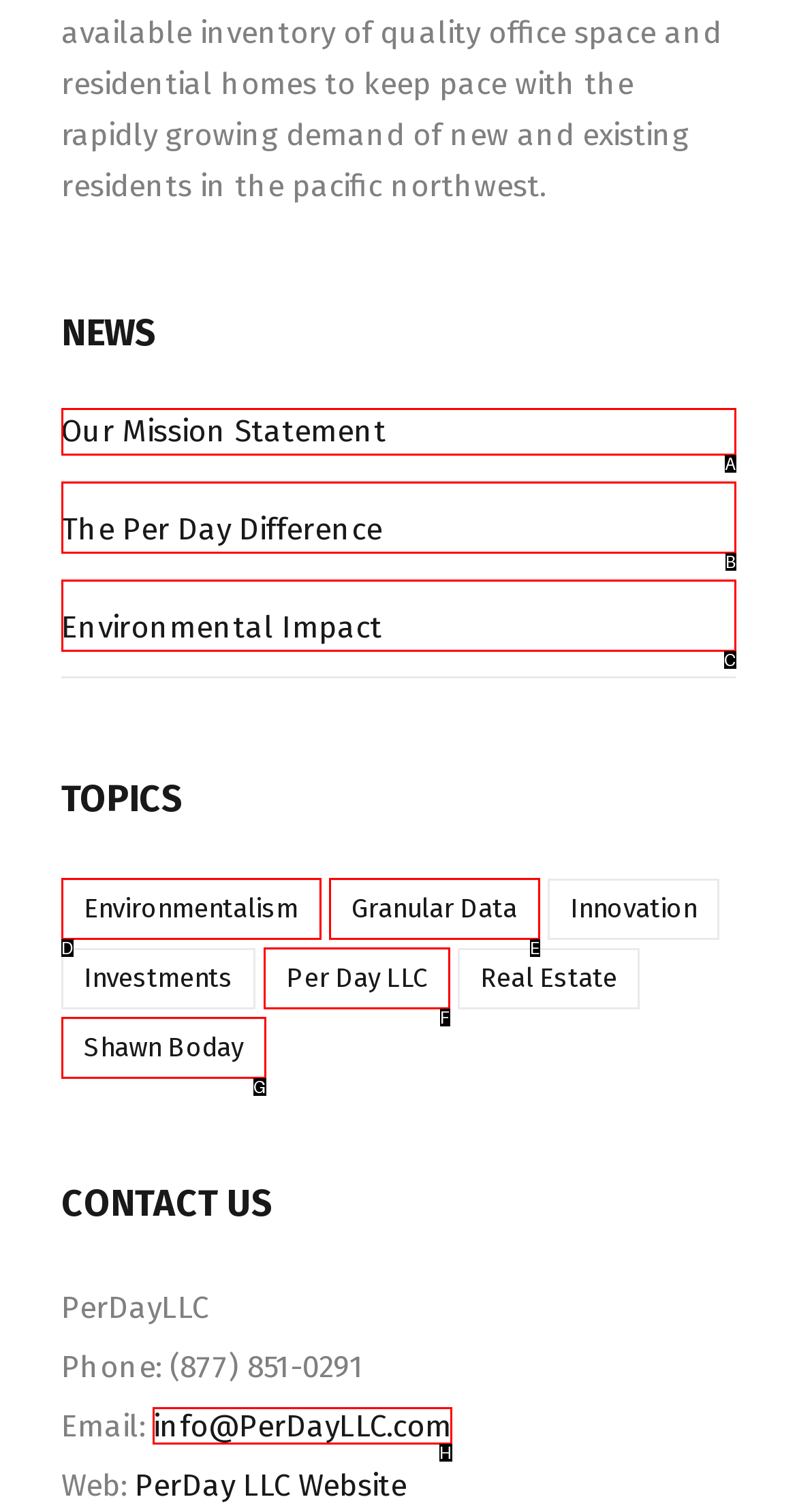Tell me which one HTML element I should click to complete the following task: Contact PerDayLLC via email
Answer with the option's letter from the given choices directly.

H